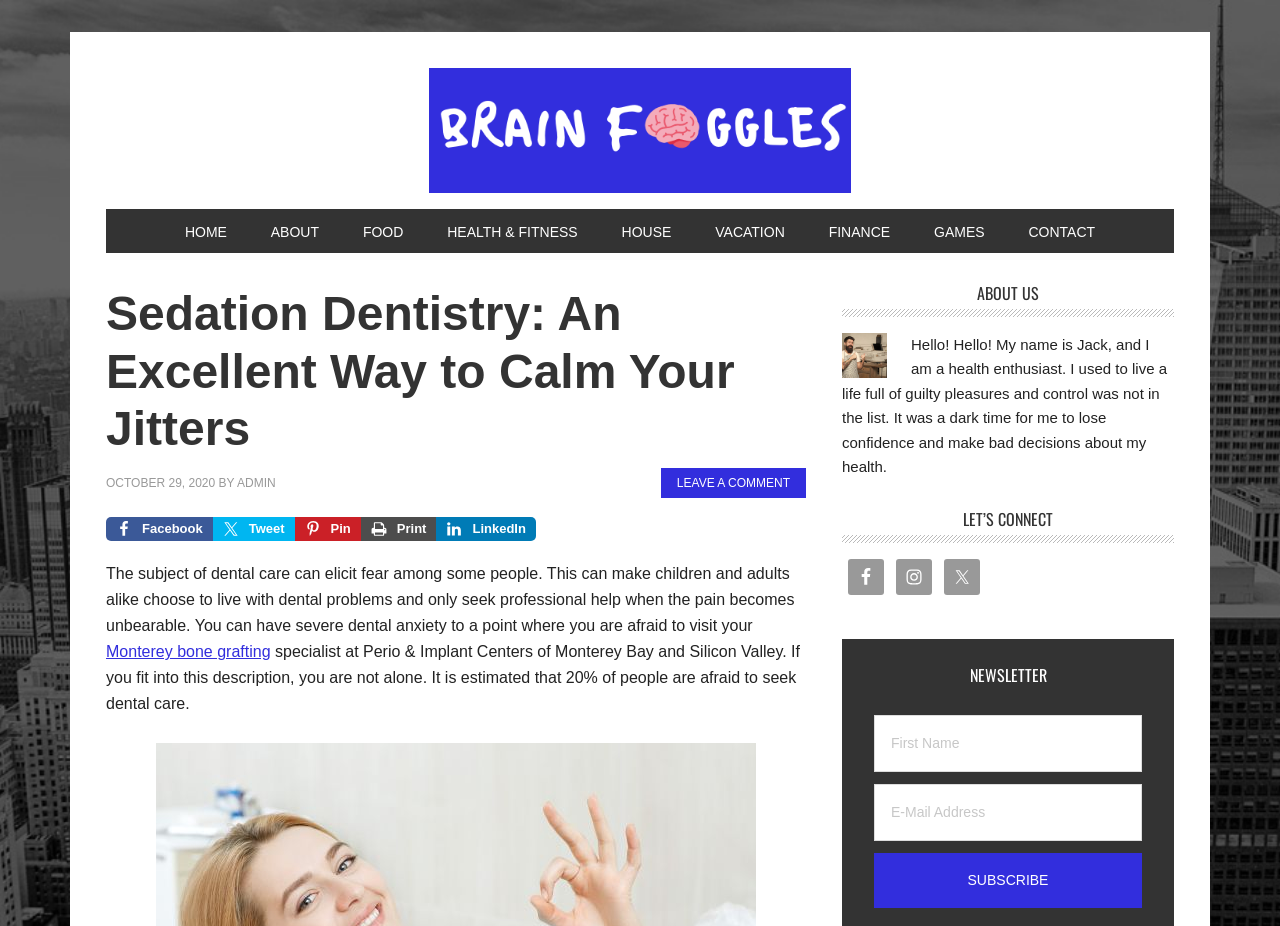Show the bounding box coordinates of the element that should be clicked to complete the task: "Click the 'CONTACT' link".

[0.788, 0.226, 0.871, 0.273]